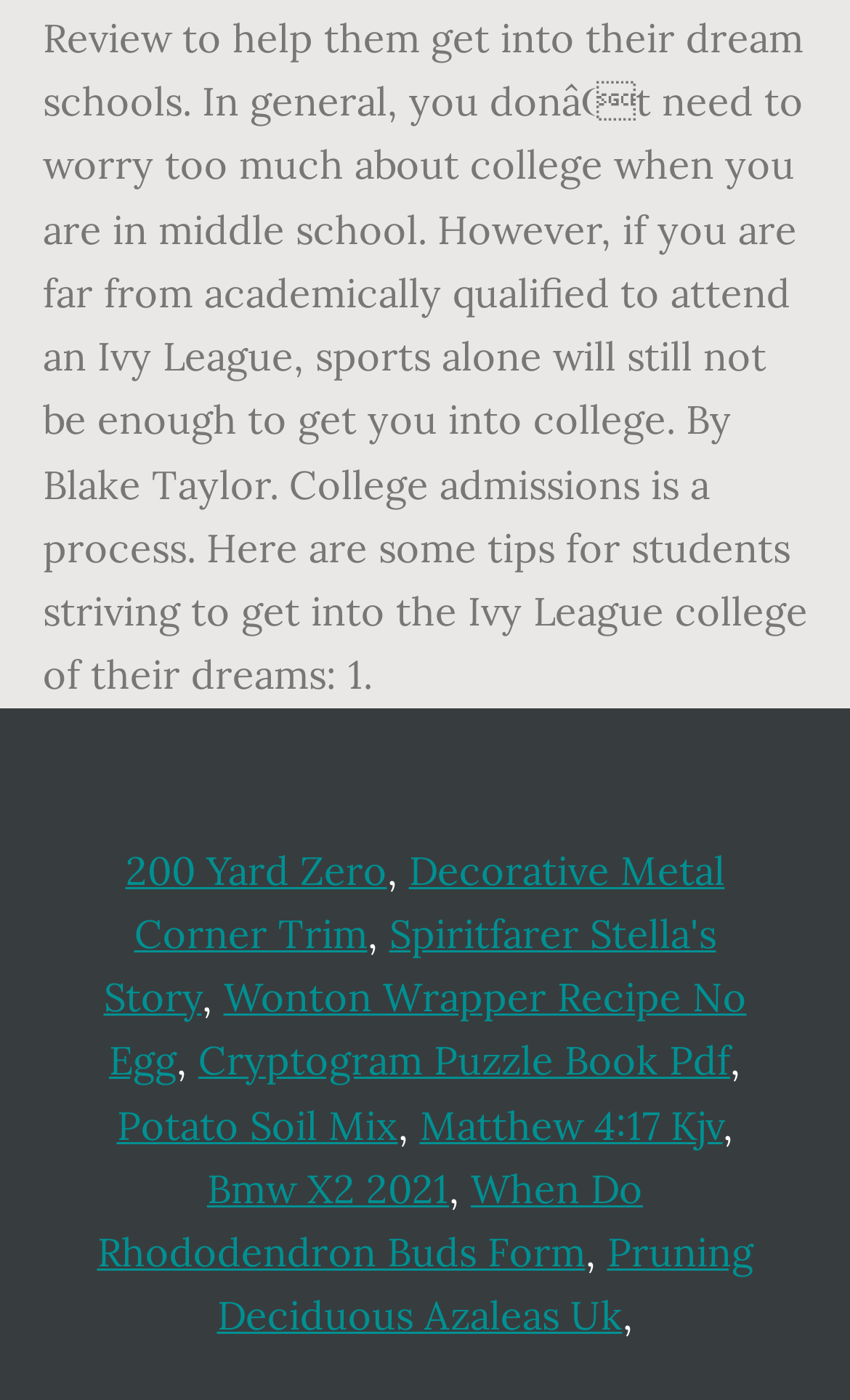What is the last link on the webpage?
From the screenshot, provide a brief answer in one word or phrase.

Pruning Deciduous Azaleas Uk